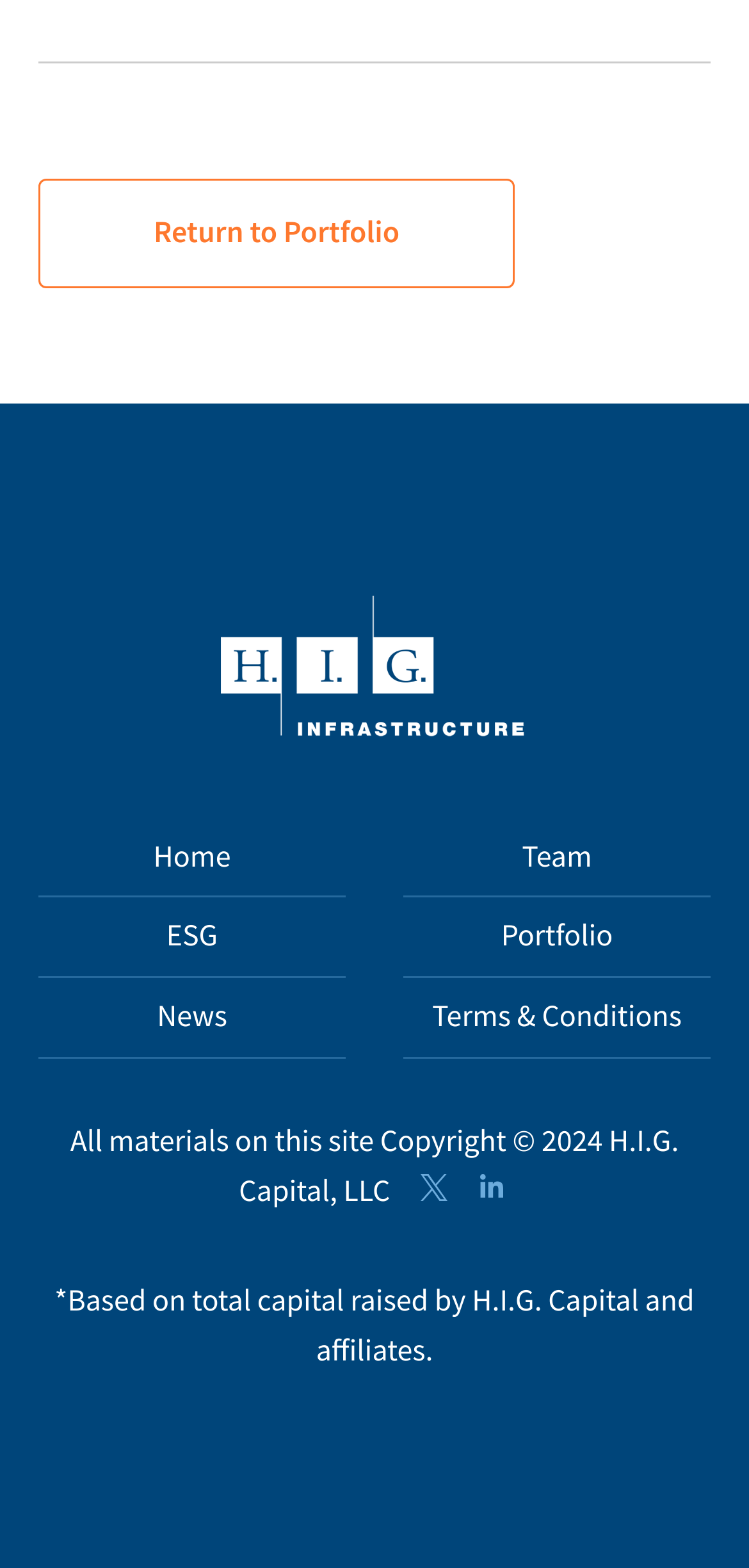Give a one-word or short phrase answer to the question: 
What is the text below the main navigation links?

Disclaimer